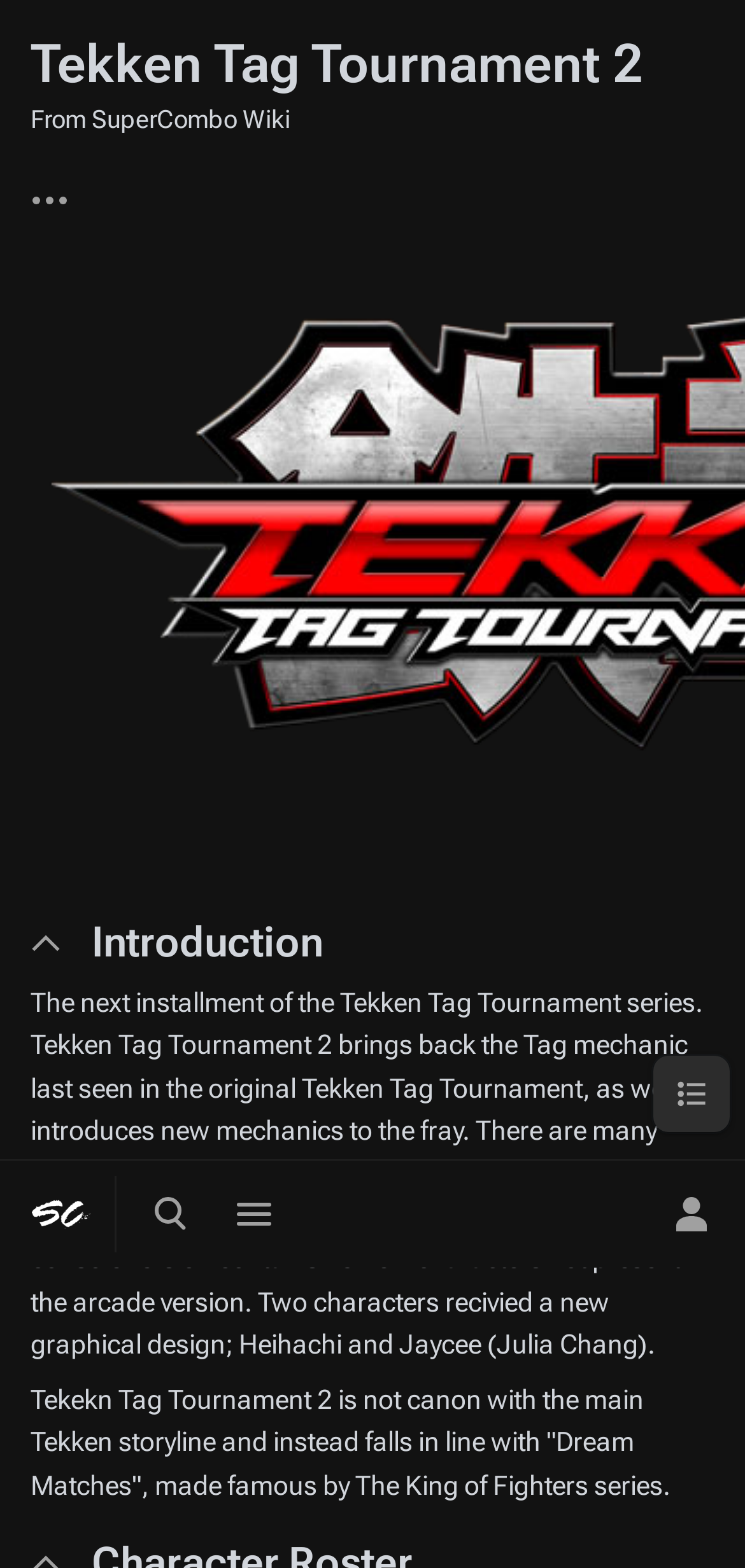Determine the bounding box coordinates for the UI element described. Format the coordinates as (top-left x, top-left y, bottom-right x, bottom-right y) and ensure all values are between 0 and 1. Element description: Introduction

[0.123, 0.584, 0.959, 0.618]